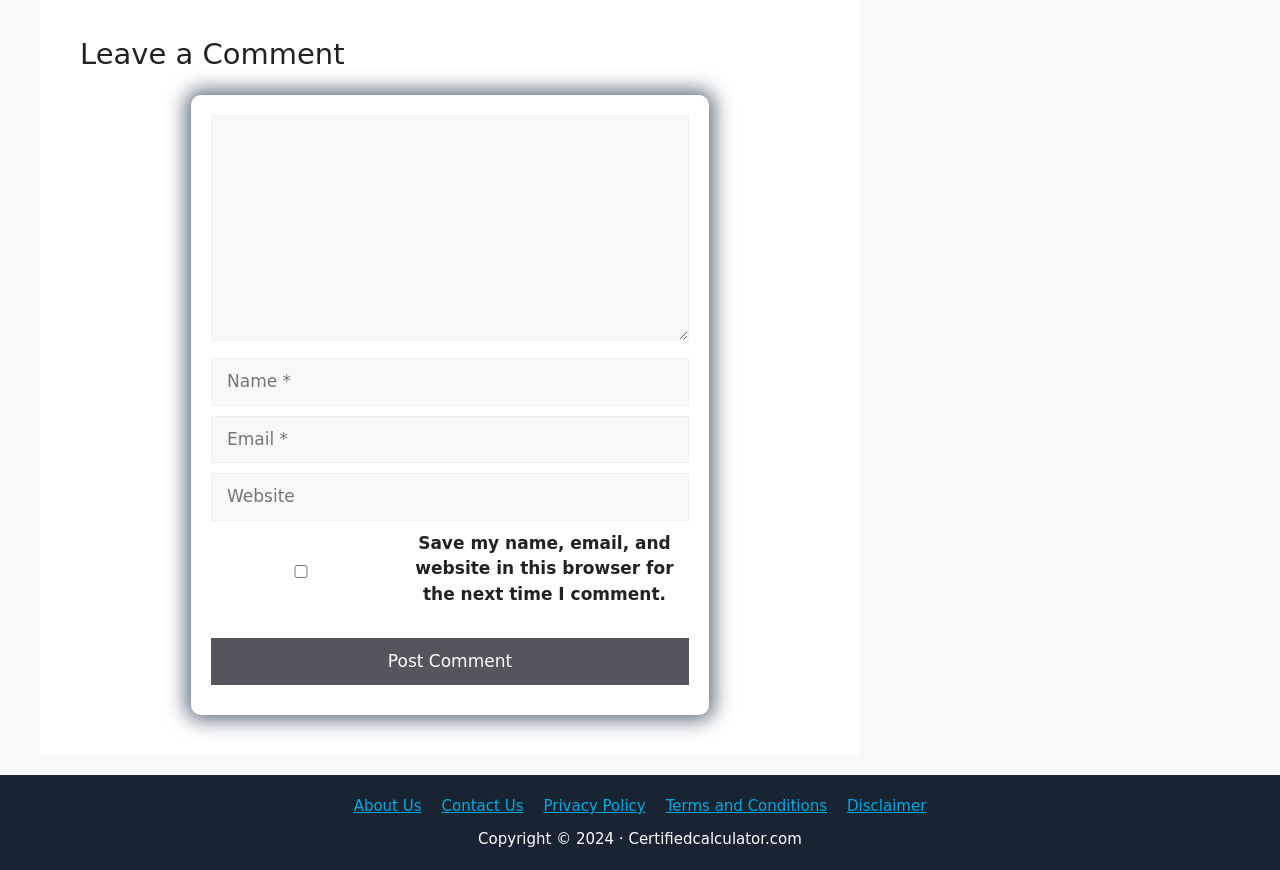Give the bounding box coordinates for the element described by: "parent_node: Comment name="email" placeholder="Email *"".

[0.165, 0.478, 0.538, 0.533]